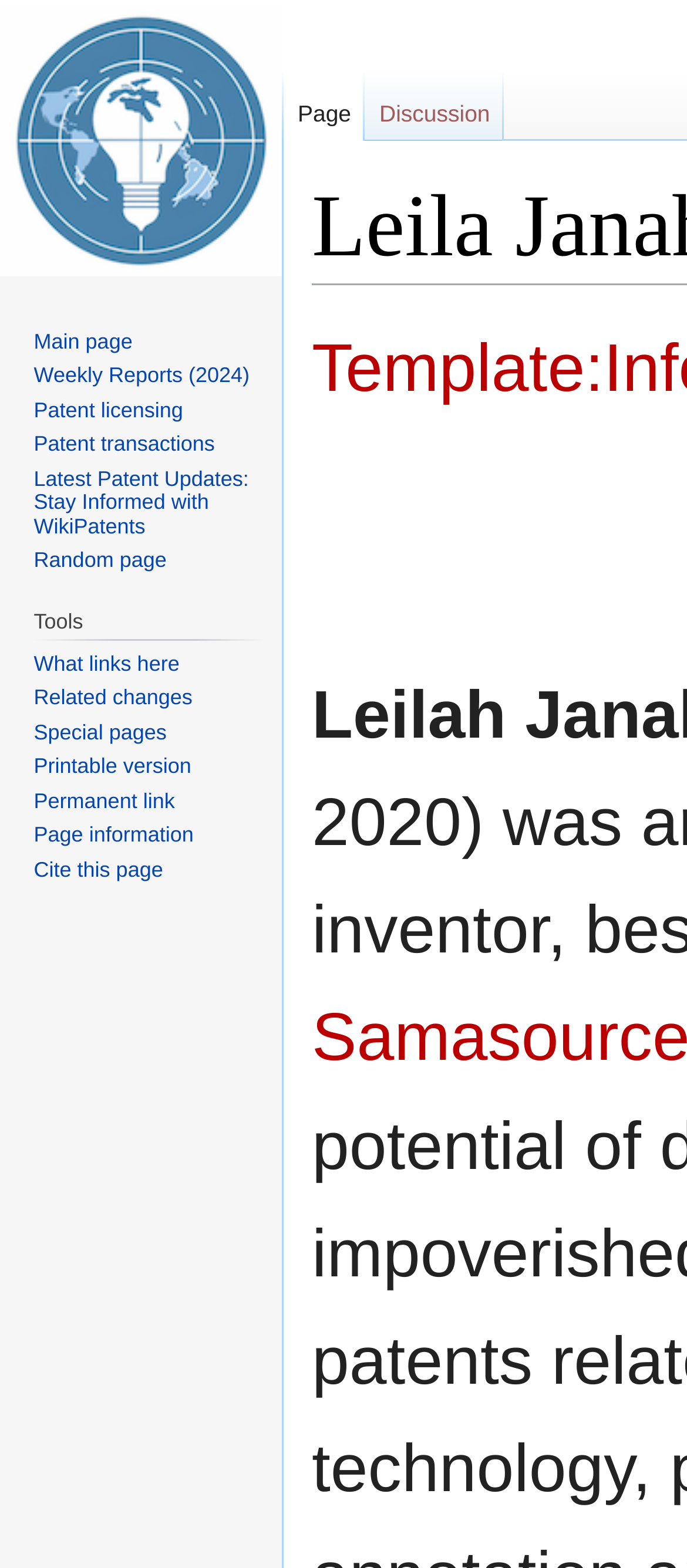Bounding box coordinates should be provided in the format (top-left x, top-left y, bottom-right x, bottom-right y) with all values between 0 and 1. Identify the bounding box for this UI element: Discussion

[0.532, 0.045, 0.734, 0.091]